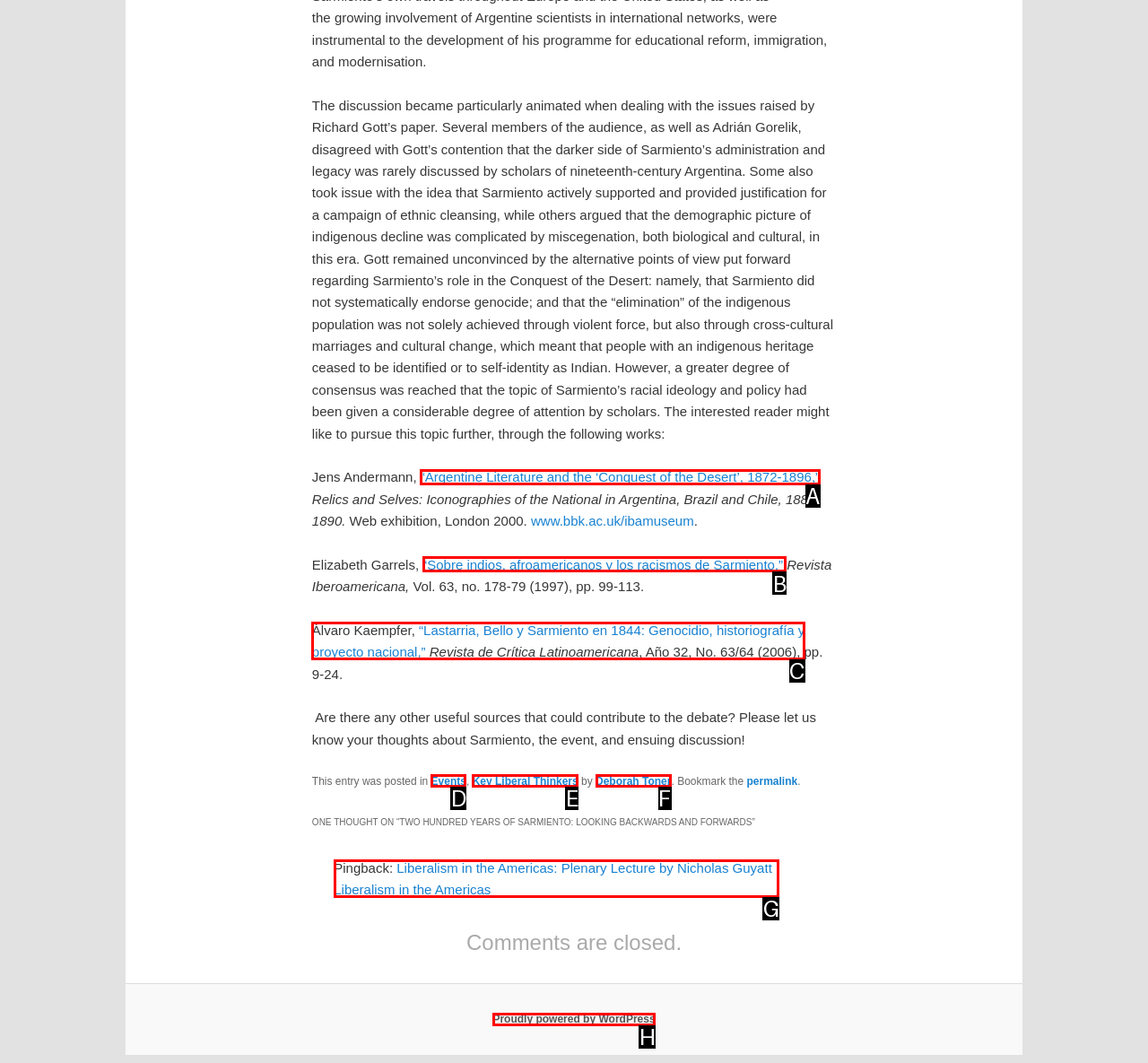Point out the correct UI element to click to carry out this instruction: Read the article 'Sobre indios, afroamericanos y los racismos de Sarmiento'
Answer with the letter of the chosen option from the provided choices directly.

B